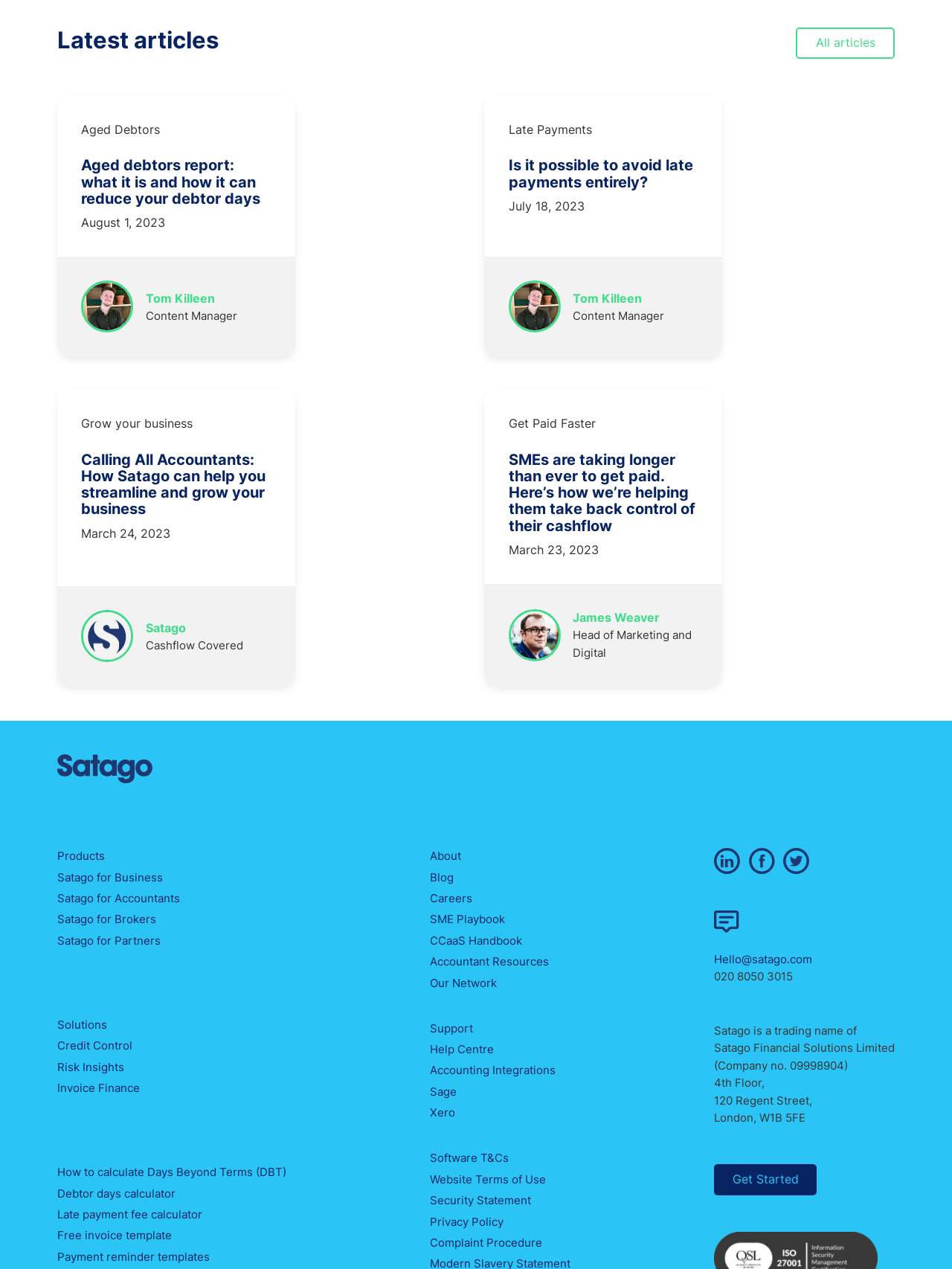Answer the following query concisely with a single word or phrase:
Who is the author of the article 'Late Payments Is it possible to avoid late payments entirely?'?

Tom Killeen